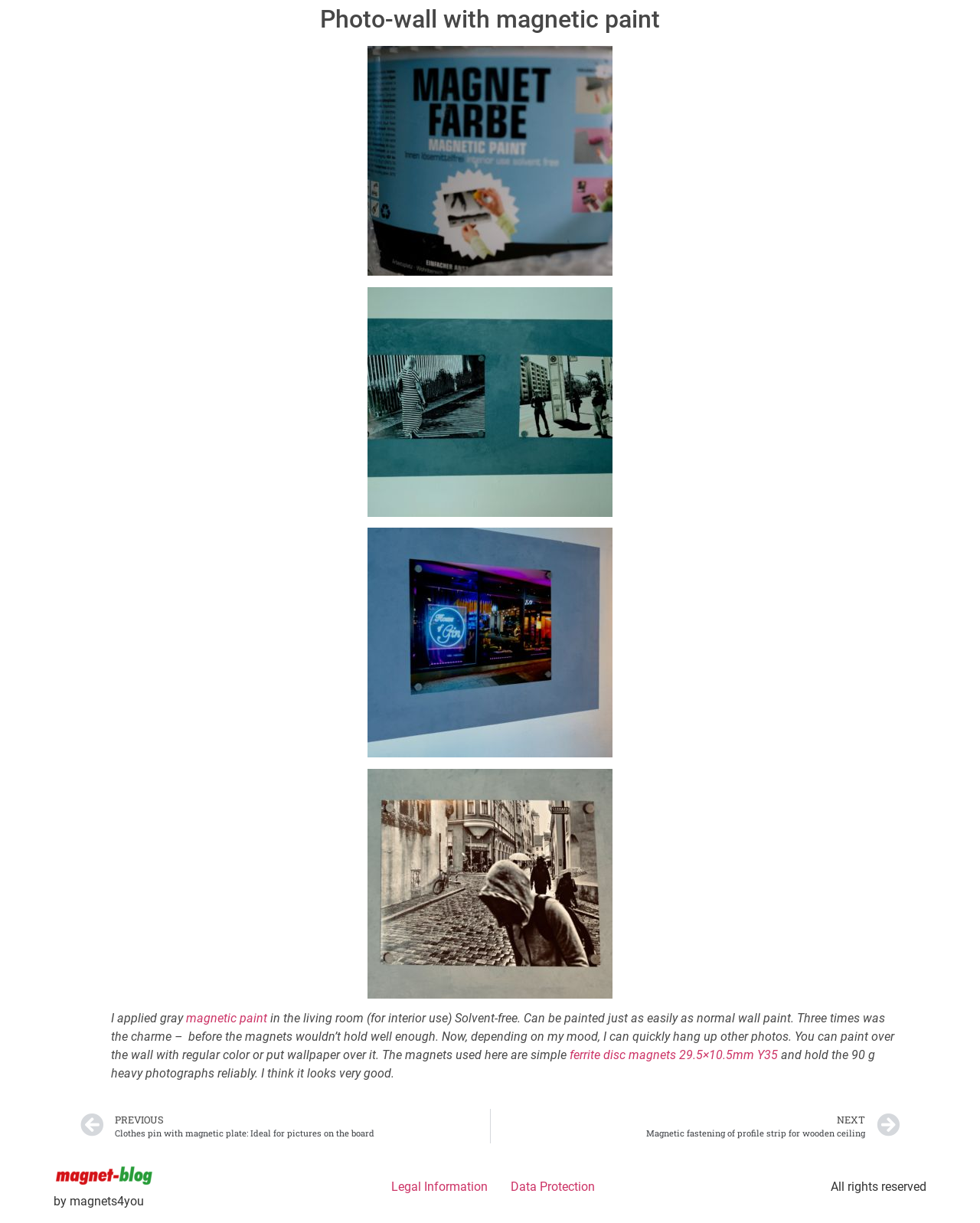Determine the bounding box coordinates (top-left x, top-left y, bottom-right x, bottom-right y) of the UI element described in the following text: alt="Magnet-Blog"

[0.055, 0.951, 0.158, 0.975]